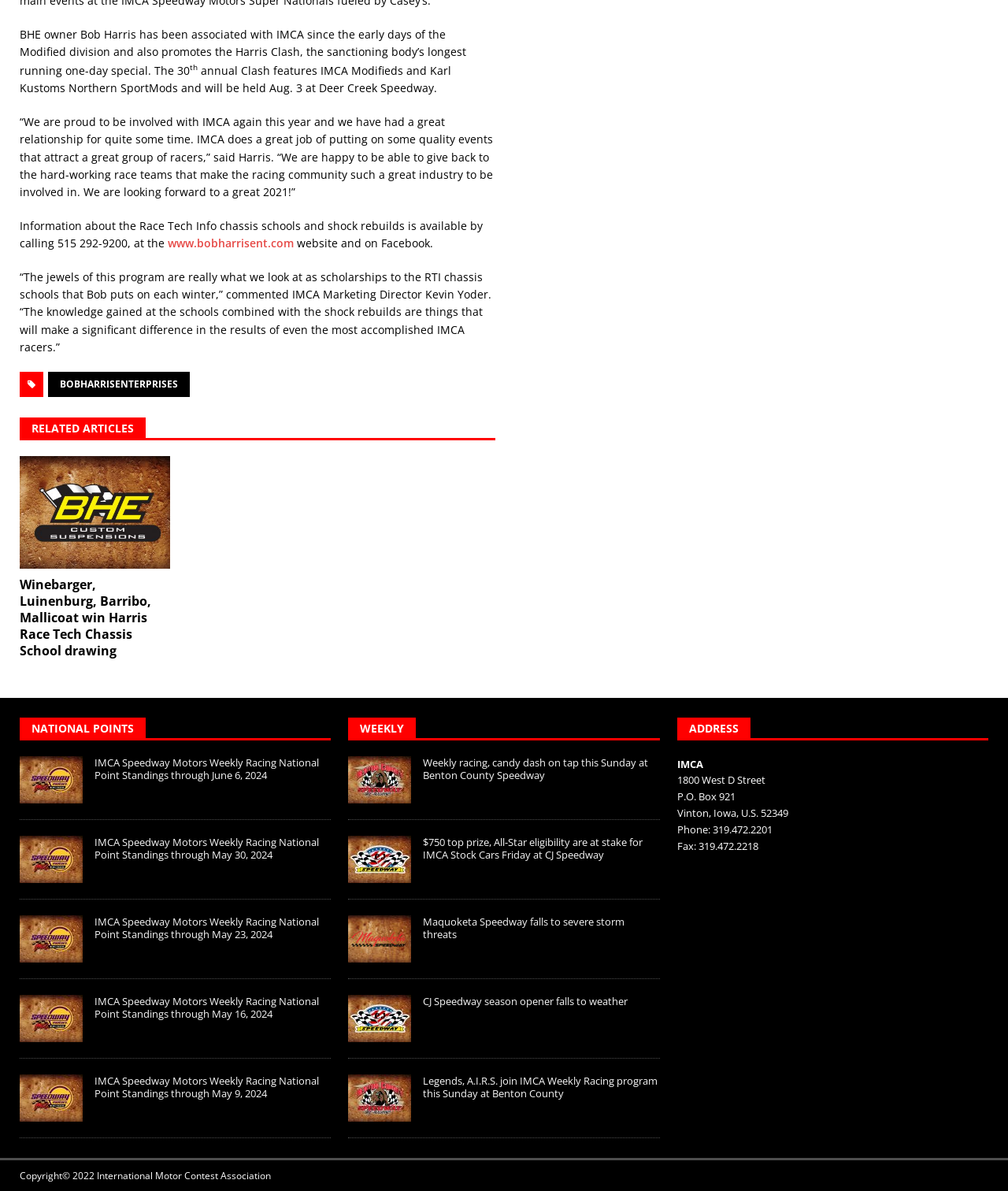Locate the bounding box for the described UI element: "National Points". Ensure the coordinates are four float numbers between 0 and 1, formatted as [left, top, right, bottom].

[0.031, 0.605, 0.133, 0.618]